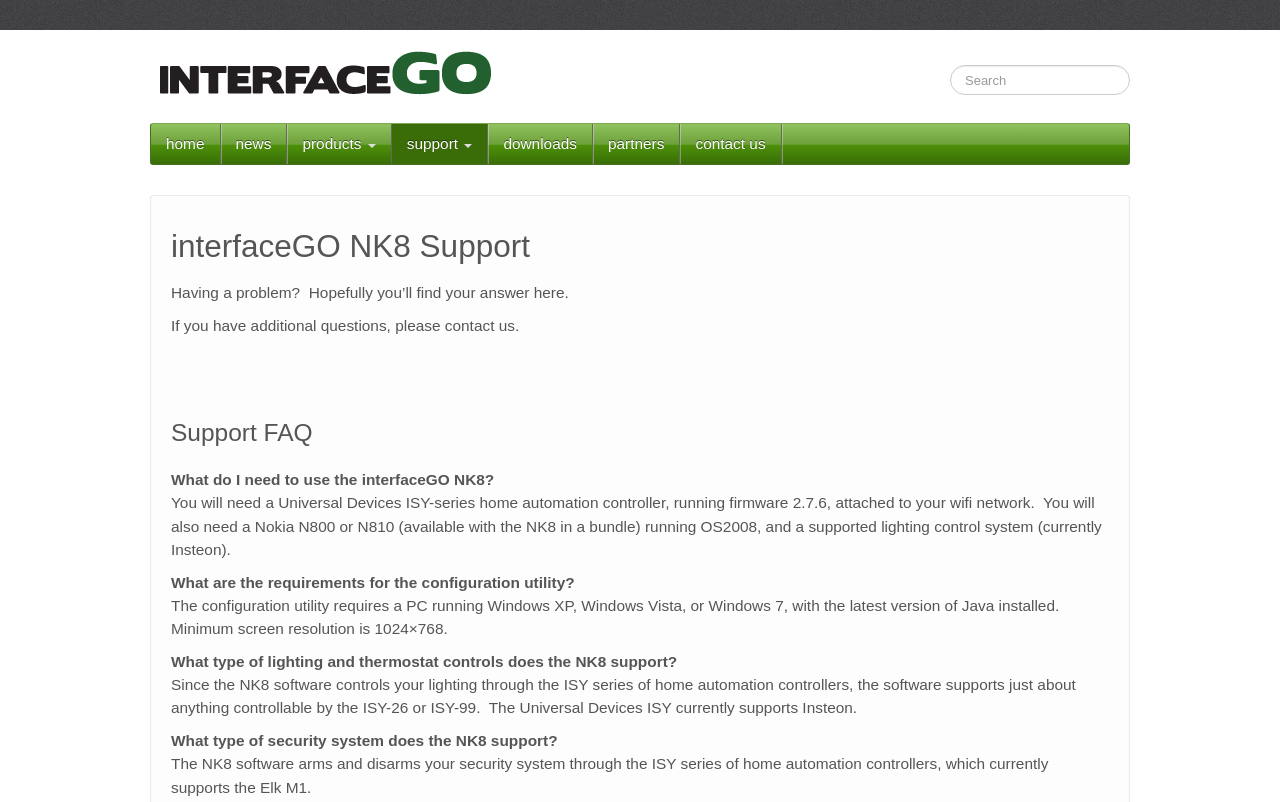Please give a short response to the question using one word or a phrase:
What type of security system does the NK8 support?

Elk M1